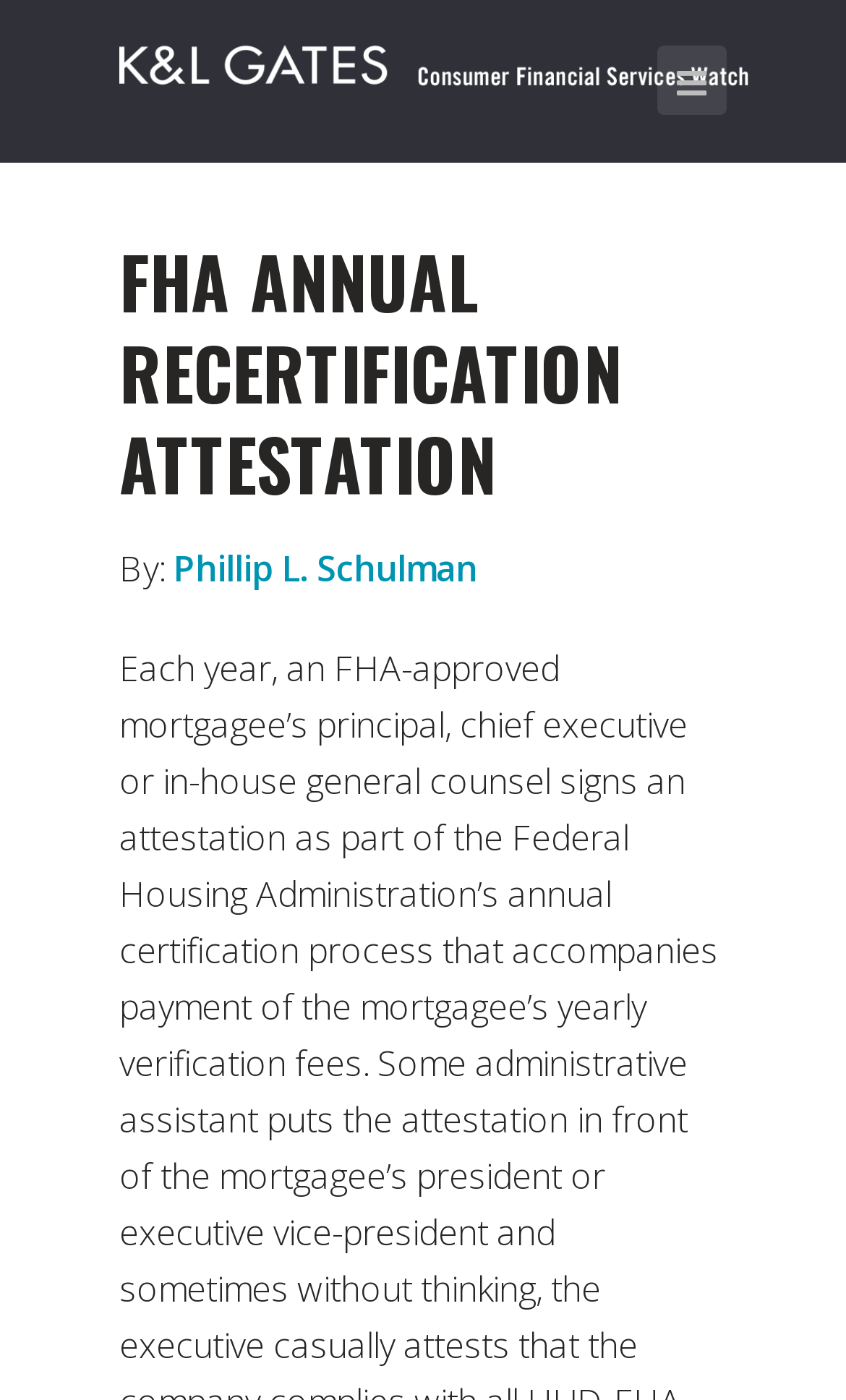Locate the bounding box coordinates of the UI element described by: "Phillip L. Schulman". Provide the coordinates as four float numbers between 0 and 1, formatted as [left, top, right, bottom].

[0.205, 0.388, 0.564, 0.422]